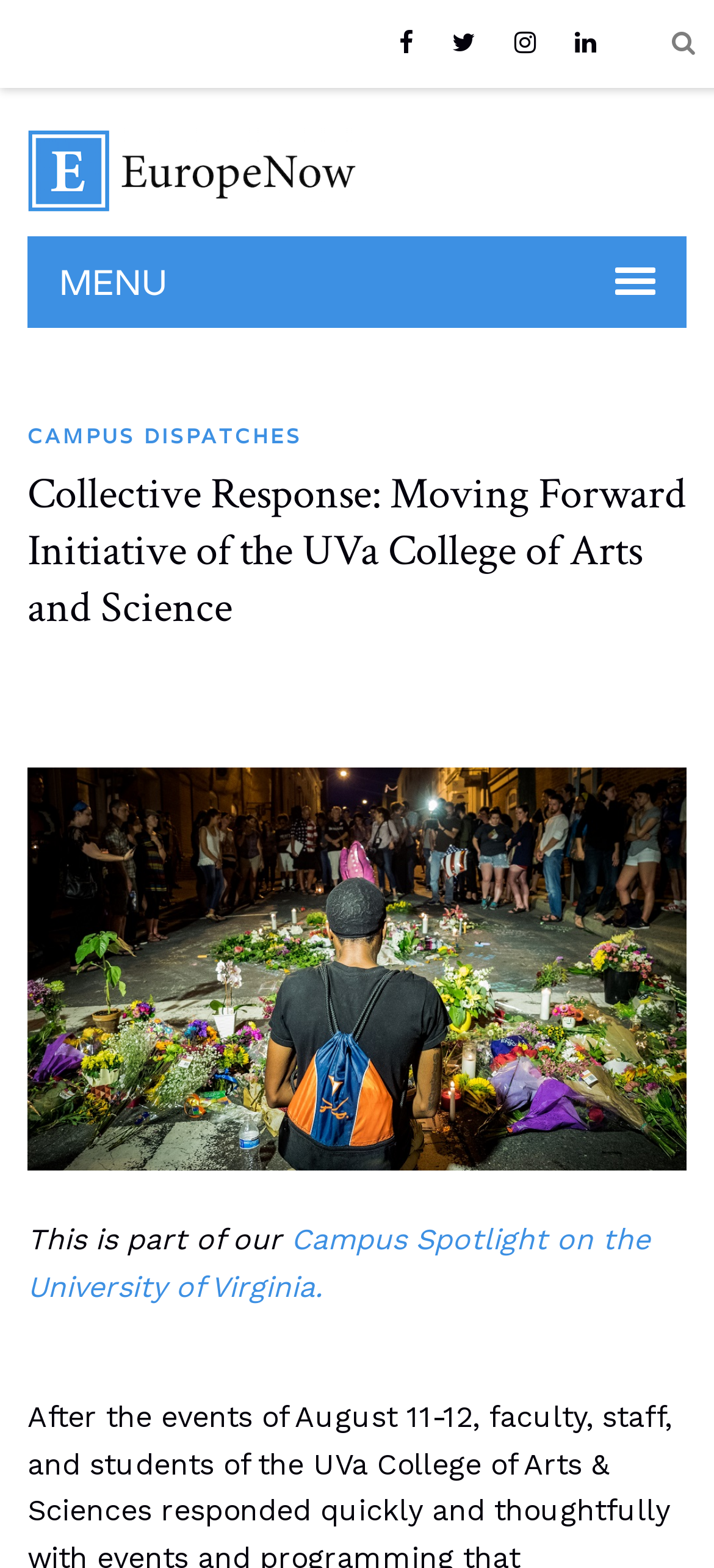Provide the bounding box coordinates of the HTML element this sentence describes: "Campus Dispatches". The bounding box coordinates consist of four float numbers between 0 and 1, i.e., [left, top, right, bottom].

[0.038, 0.272, 0.431, 0.285]